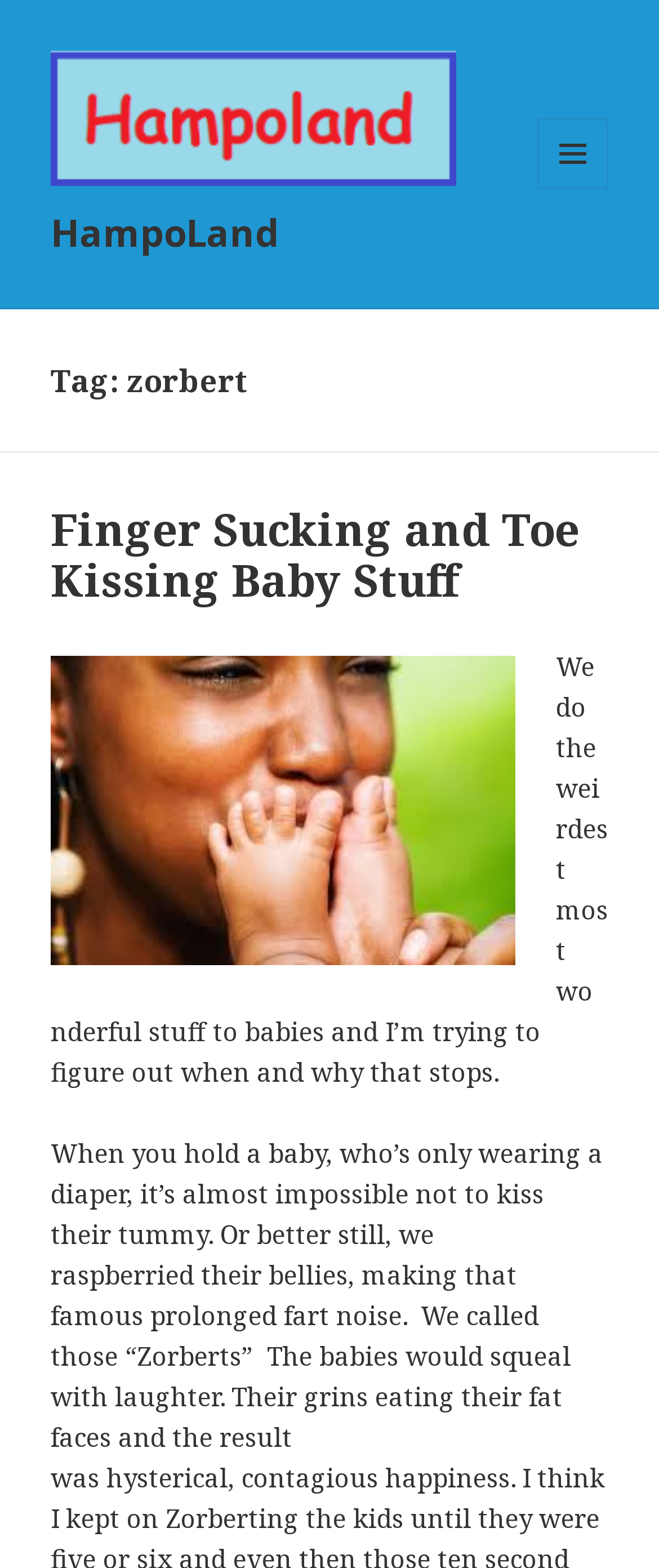Give a detailed account of the webpage, highlighting key information.

The webpage is titled "zorbert – HampoLand" and features a prominent link to "HampoLand" at the top left corner, accompanied by an image with the same name. Below this, there is another link to "HampoLand" positioned slightly to the right.

On the top right corner, there is a button labeled "MENU AND WIDGETS" that, when expanded, controls a secondary section. This section contains a header with a tag "zorbert" and another header with a title "Finger Sucking and Toe Kissing Baby Stuff". The latter header is accompanied by a link with the same title and an image labeled "toes" positioned below it.

Below the headers, there is a block of static text that reads "We do the weirdest most wonderful stuff to babies and I’m trying to figure out when and why that stops." This text is positioned near the center of the page, spanning almost the entire width.